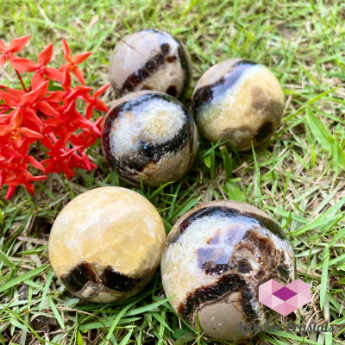Give a thorough and detailed caption for the image.

The image features a collection of five beautifully polished Septarian spheres, known for their unique patterns and earthy tones. These spheres exhibit a captivating blend of dark brown, yellow, and cream colors, showcasing the intricate natural formations within the stone. They are arranged on a grassy surface, enhancing their organic aesthetic. Alongside the spheres, a cluster of vibrant red flowers adds a pop of color, creating a striking contrast against the greenery. This display highlights the natural beauty of the Septarian stones, often appreciated for their metaphysical properties and eye-catching appearances.